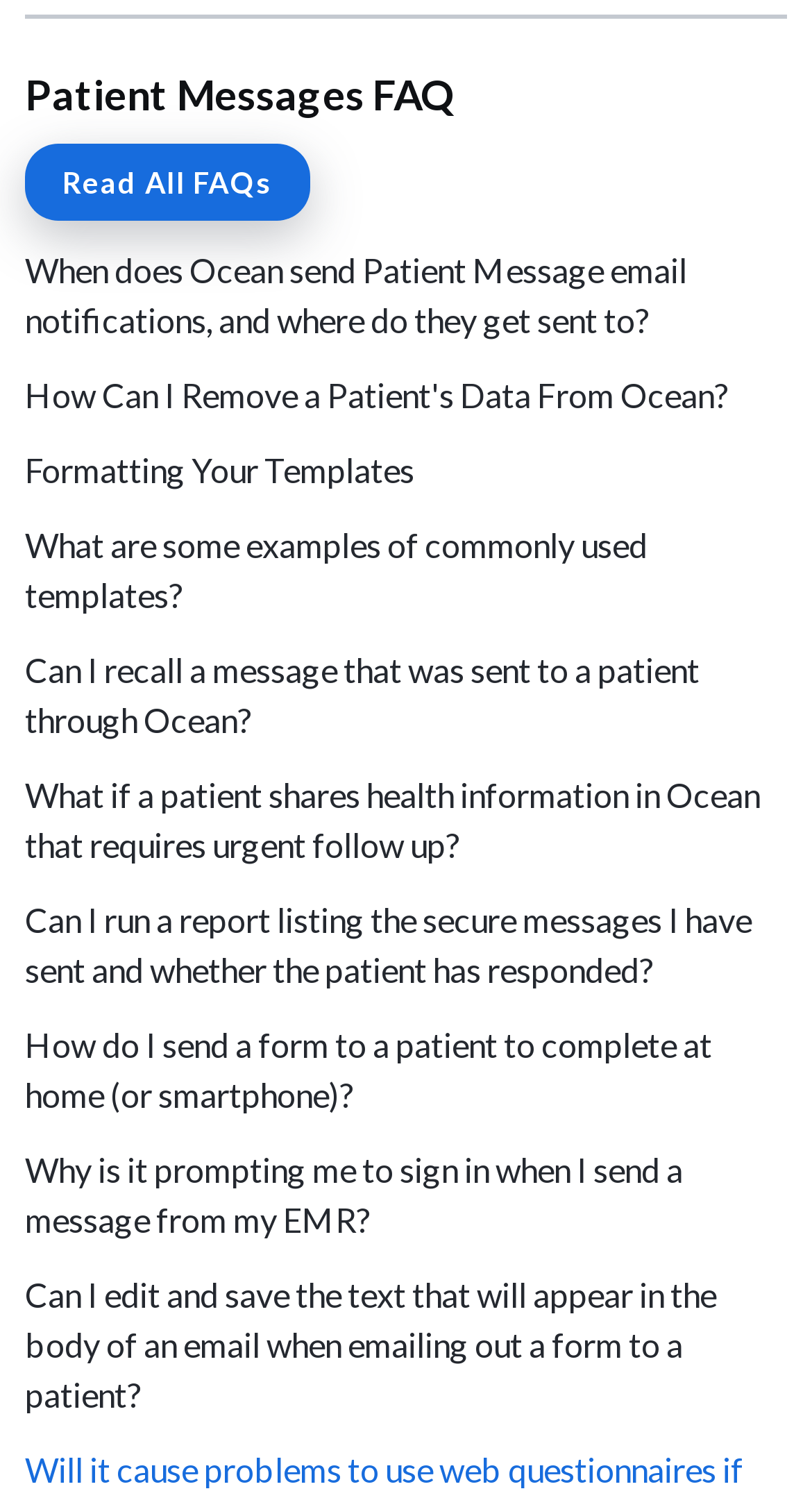Determine the bounding box coordinates of the region to click in order to accomplish the following instruction: "Get help with removing patient data". Provide the coordinates as four float numbers between 0 and 1, specifically [left, top, right, bottom].

[0.031, 0.249, 0.897, 0.277]